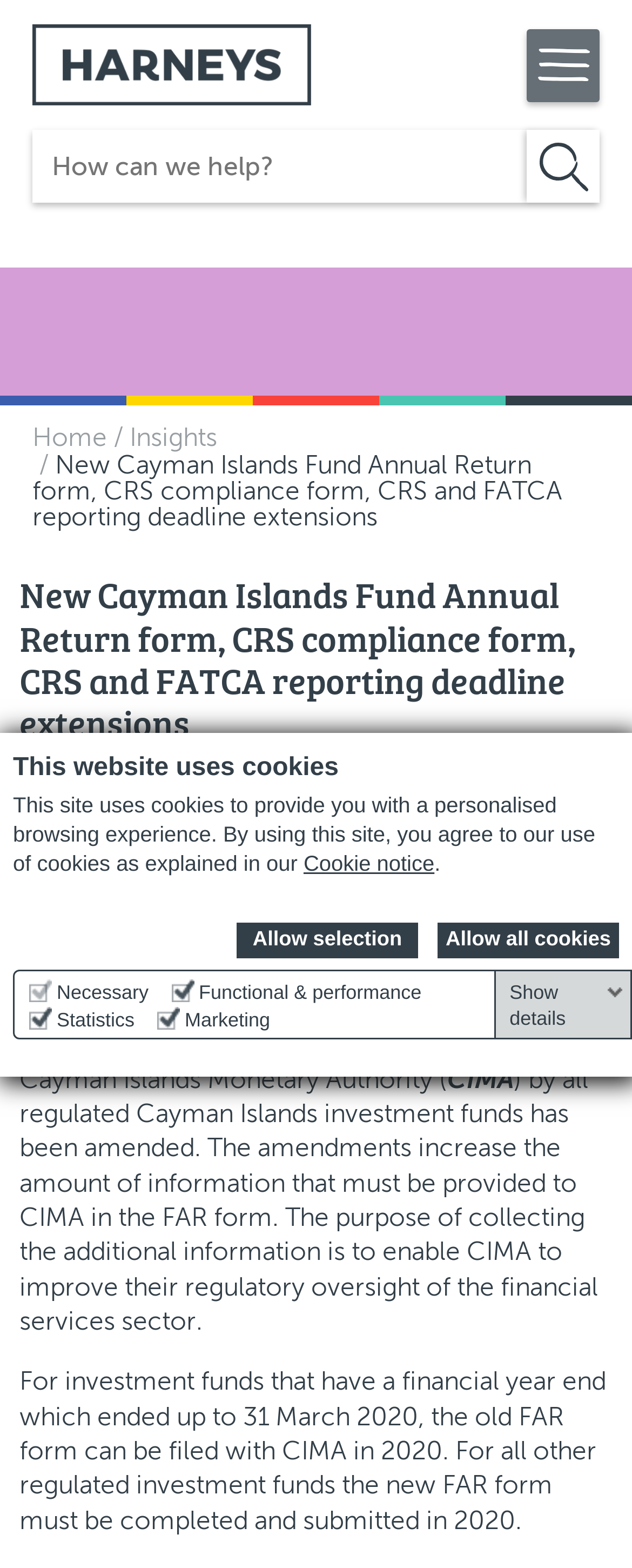What is the topic of the article on this webpage?
Please provide a single word or phrase as your answer based on the image.

Cayman Islands Fund Annual Return form